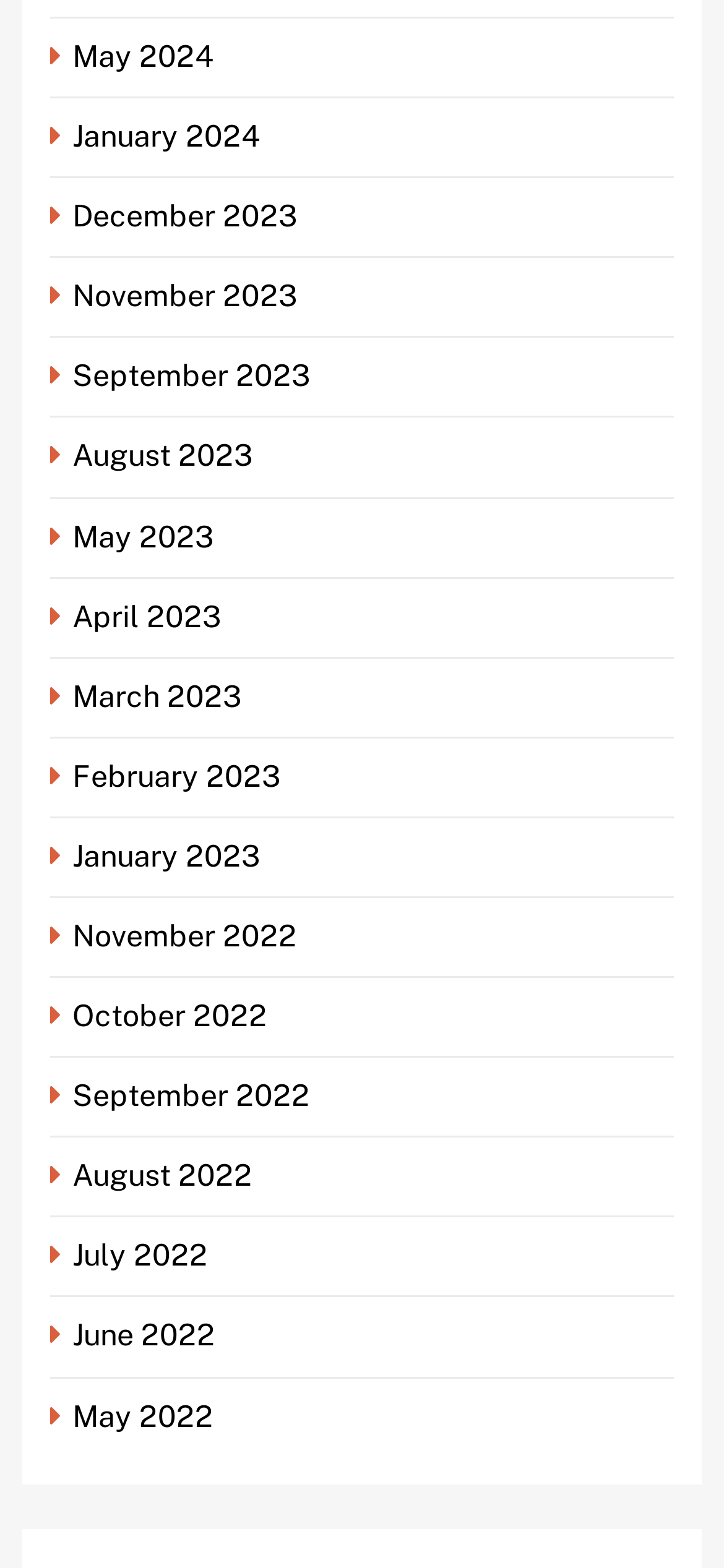Find the bounding box coordinates for the area you need to click to carry out the instruction: "View May 2024". The coordinates should be four float numbers between 0 and 1, indicated as [left, top, right, bottom].

[0.069, 0.025, 0.308, 0.047]